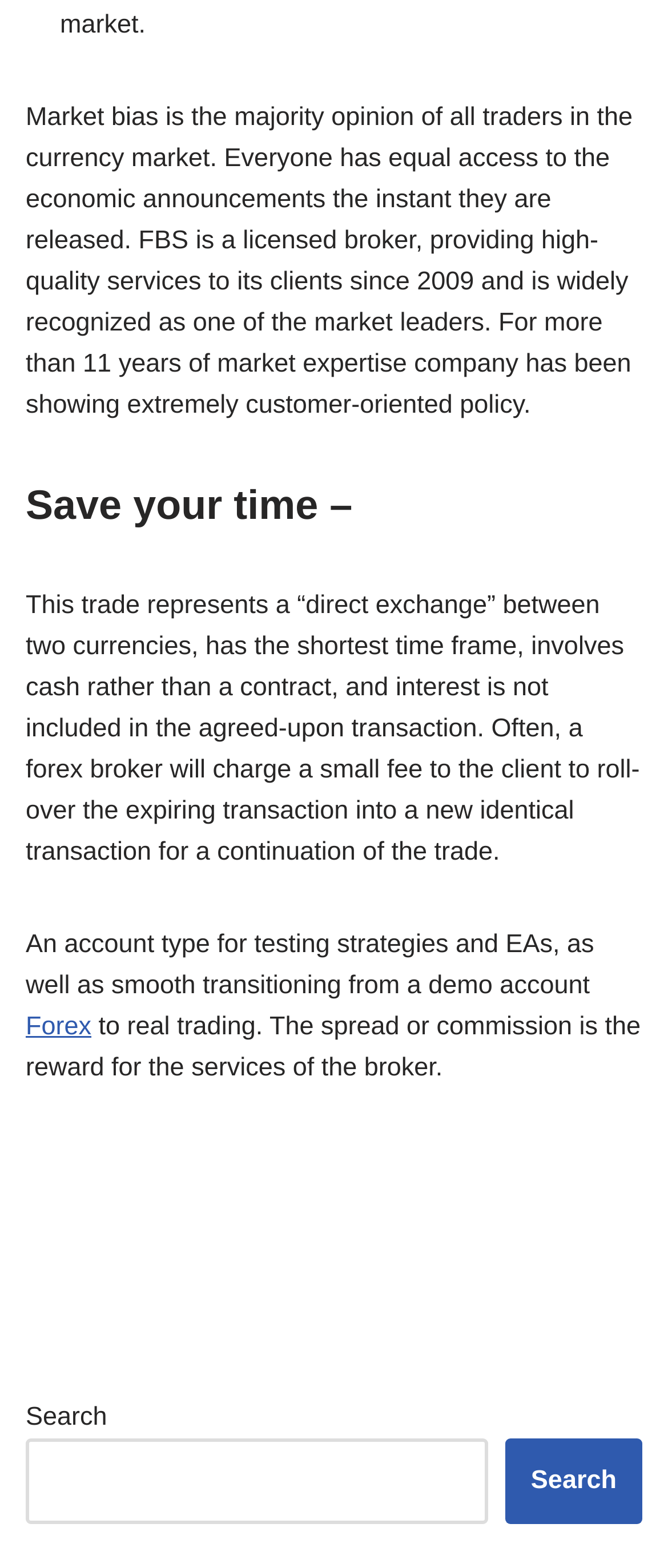What is market bias?
Kindly offer a detailed explanation using the data available in the image.

According to the StaticText element with bounding box coordinates [0.038, 0.065, 0.947, 0.267], market bias is defined as the majority opinion of all traders in the currency market.